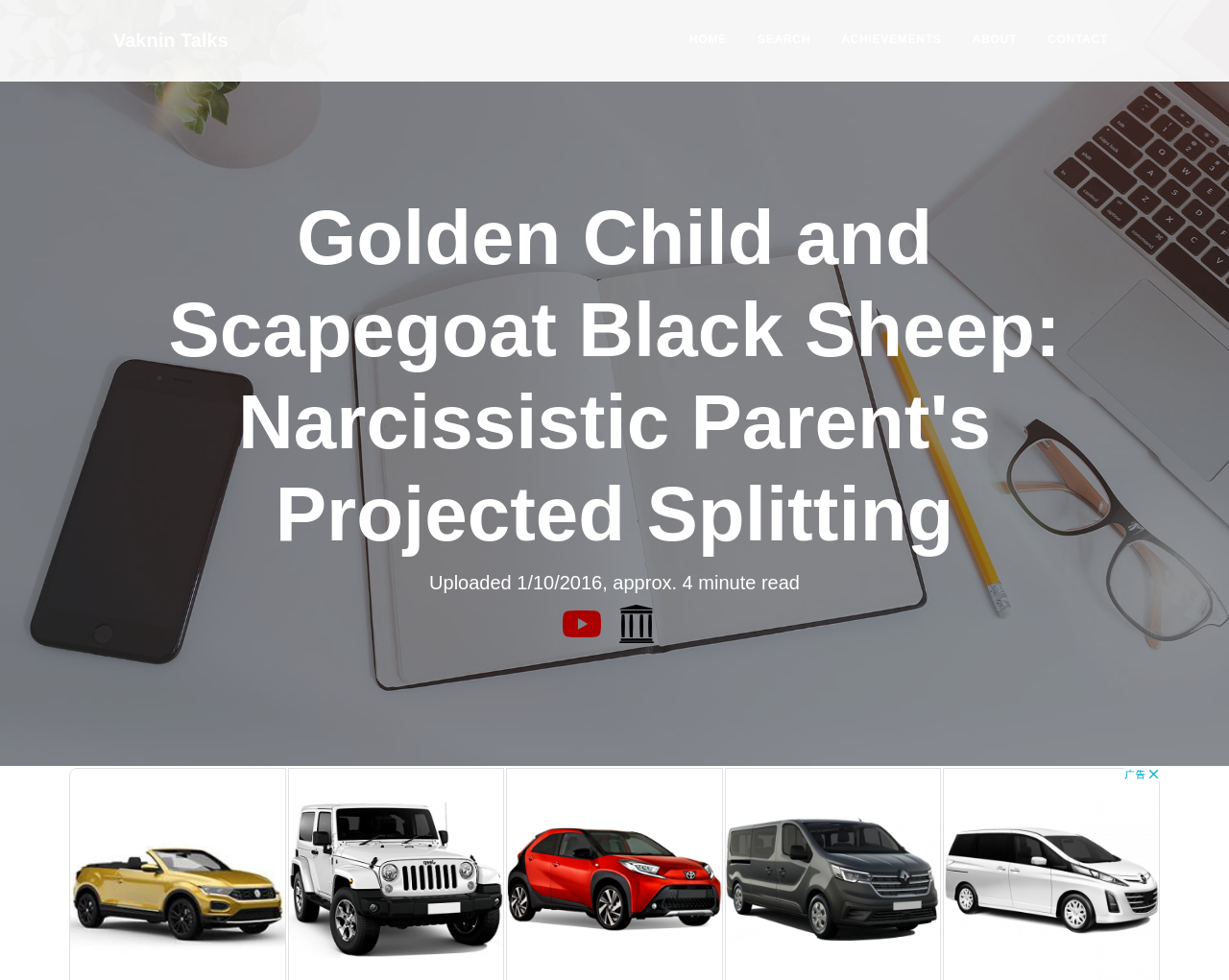Provide the bounding box coordinates of the UI element that matches the description: "Internet Archive".

[0.502, 0.624, 0.533, 0.646]